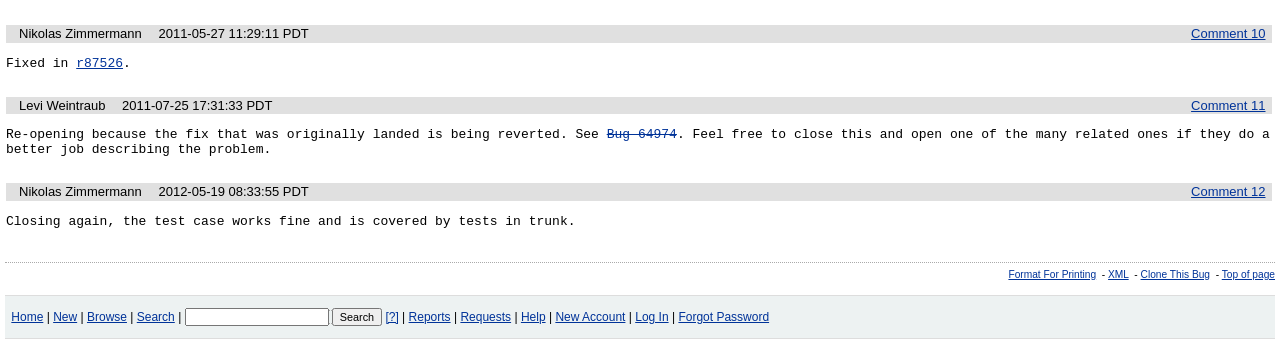Find the bounding box coordinates of the element I should click to carry out the following instruction: "View comment 10".

[0.931, 0.077, 0.989, 0.122]